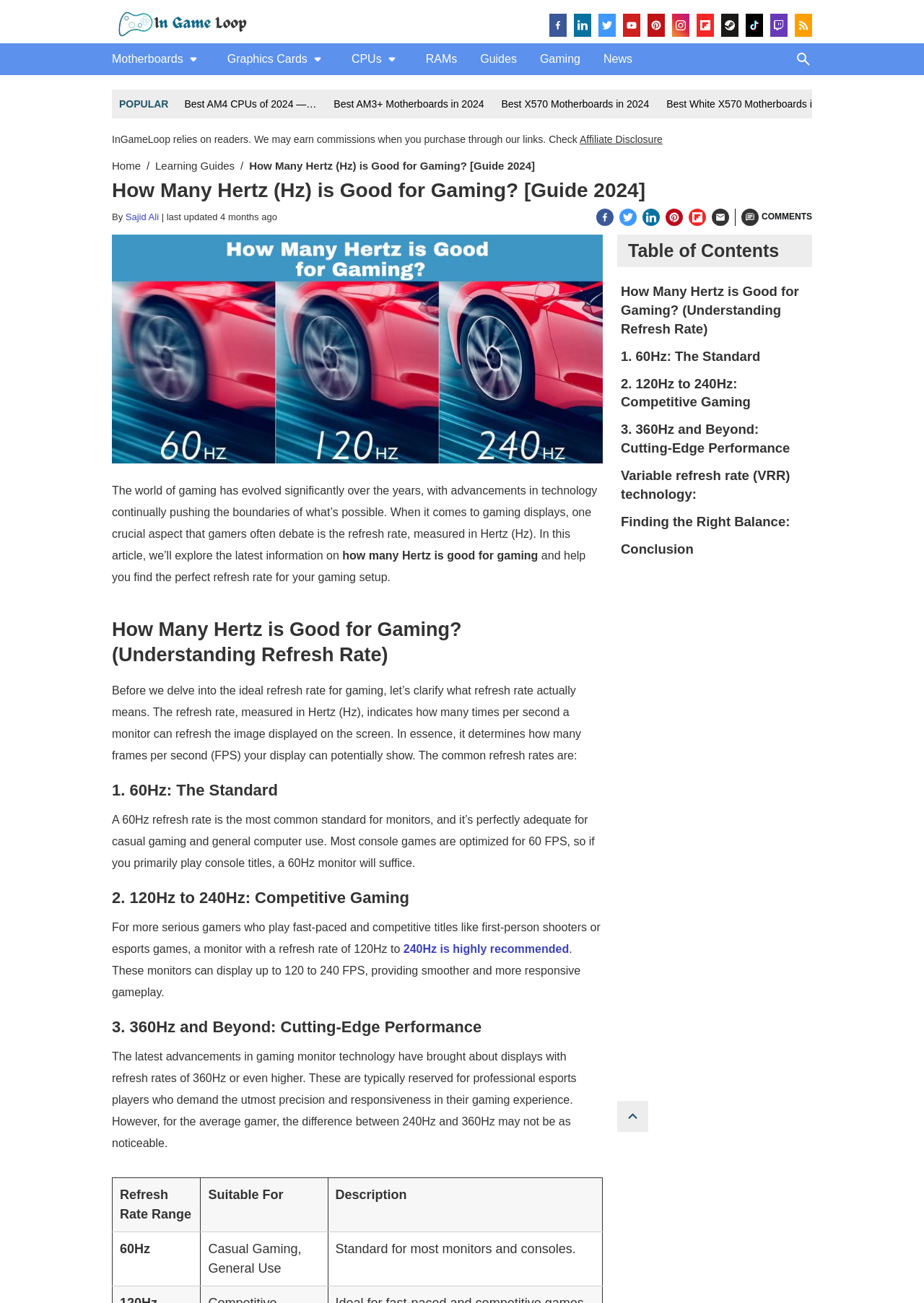Locate the bounding box coordinates of the element to click to perform the following action: 'Share on Facebook'. The coordinates should be given as four float values between 0 and 1, in the form of [left, top, right, bottom].

[0.645, 0.16, 0.664, 0.173]